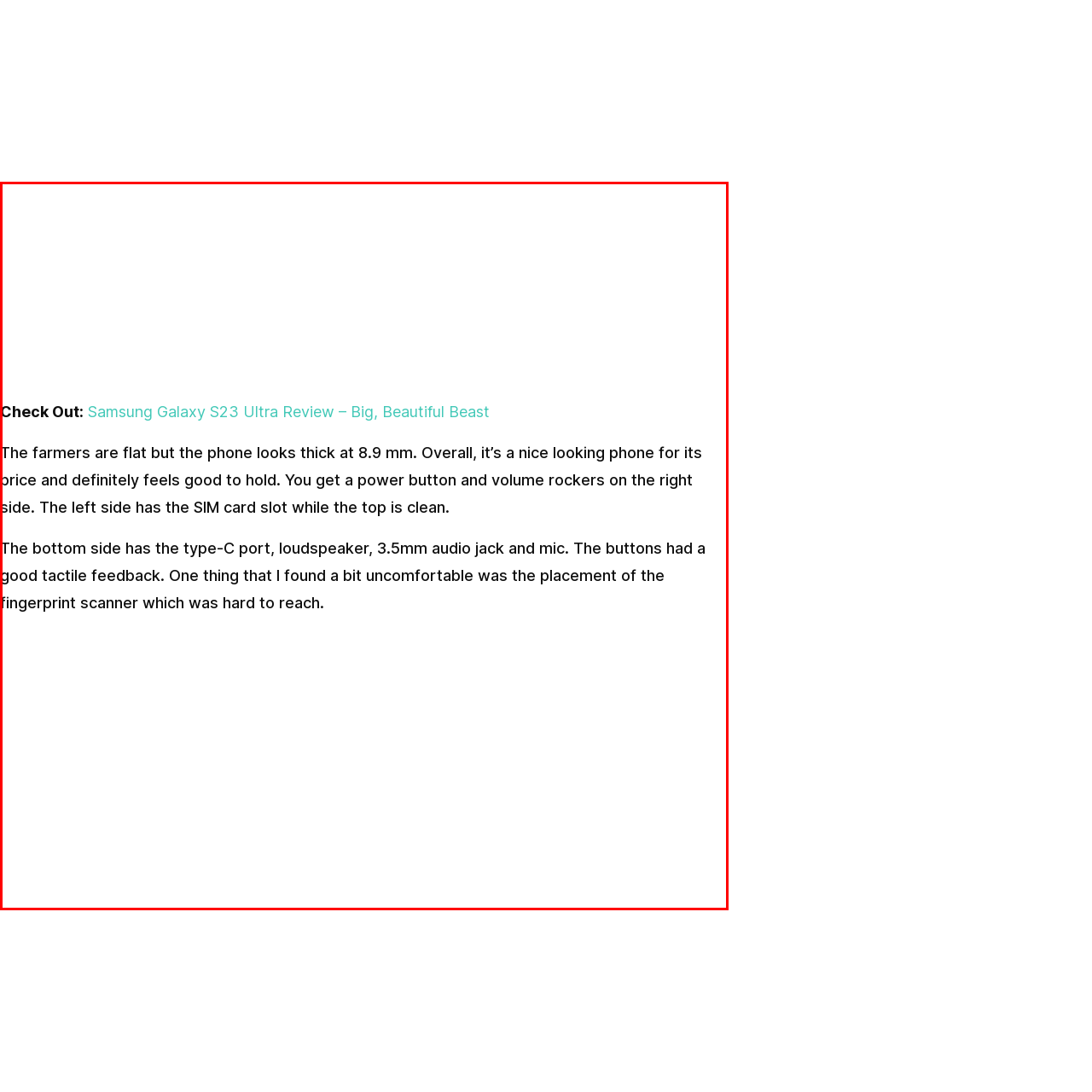What is the purpose of the textured finish?
Examine the image outlined by the red bounding box and answer the question with as much detail as possible.

The image highlights the robust construction of the phone, featuring a textured finish that serves two purposes: it enhances grip, making it easier to hold the phone, and it resists fingerprints, keeping the phone clean and smudge-free.